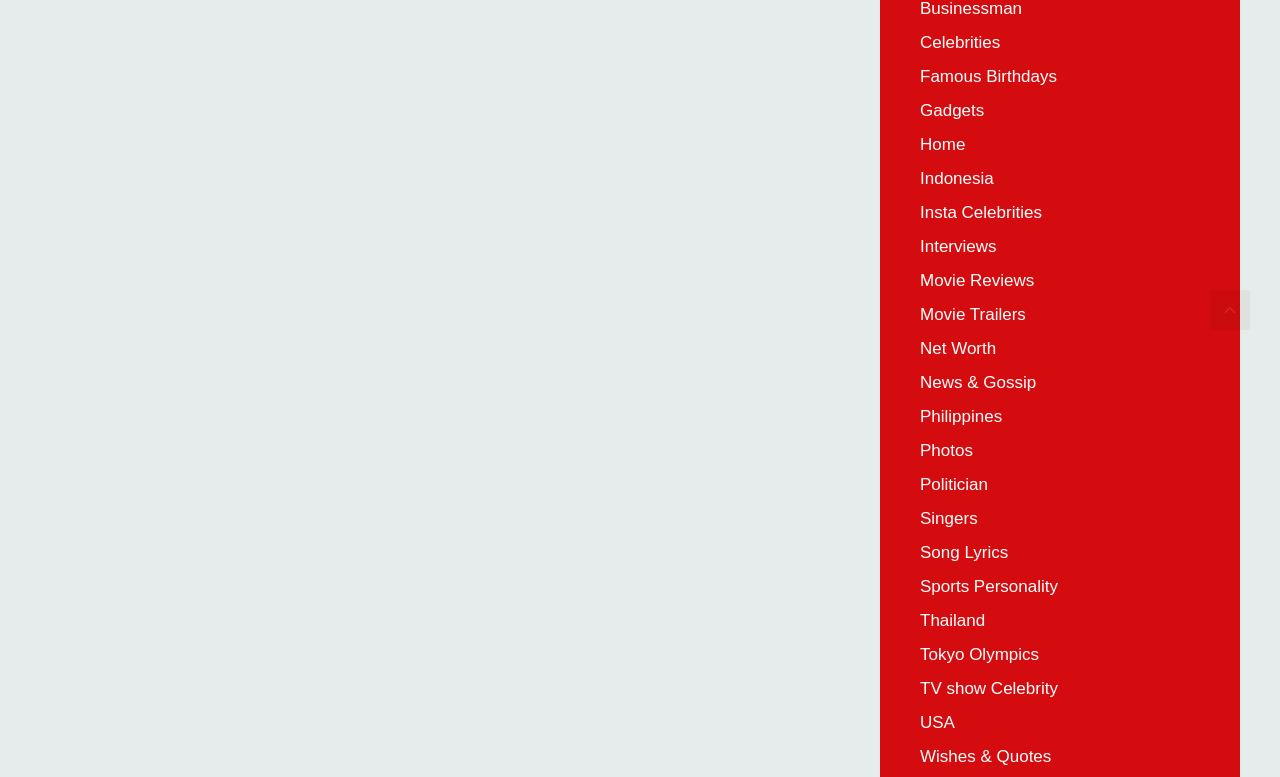Find the bounding box coordinates of the area that needs to be clicked in order to achieve the following instruction: "Go to Home". The coordinates should be specified as four float numbers between 0 and 1, i.e., [left, top, right, bottom].

[0.719, 0.174, 0.754, 0.198]